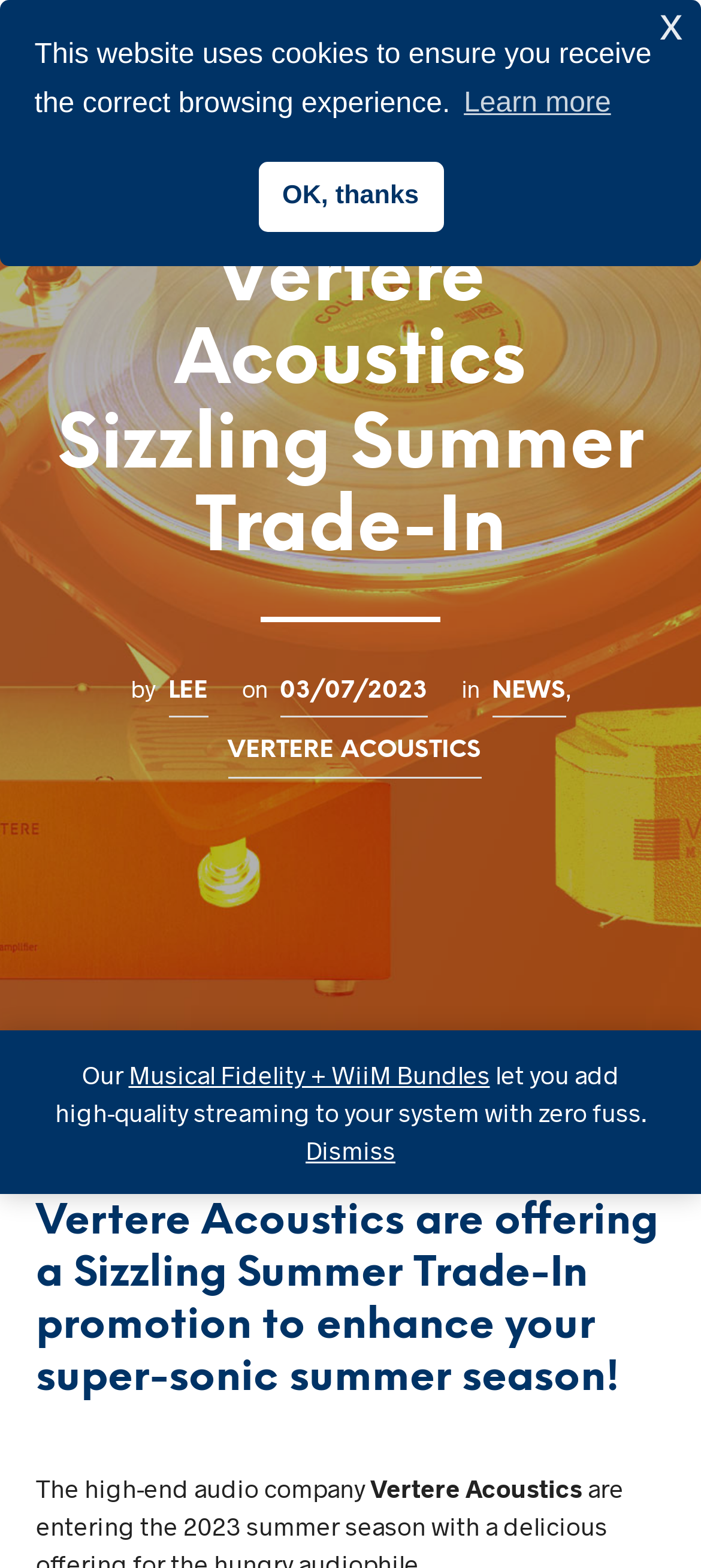Indicate the bounding box coordinates of the clickable region to achieve the following instruction: "Explore Musical Fidelity + WiiM Bundles."

[0.183, 0.675, 0.699, 0.695]